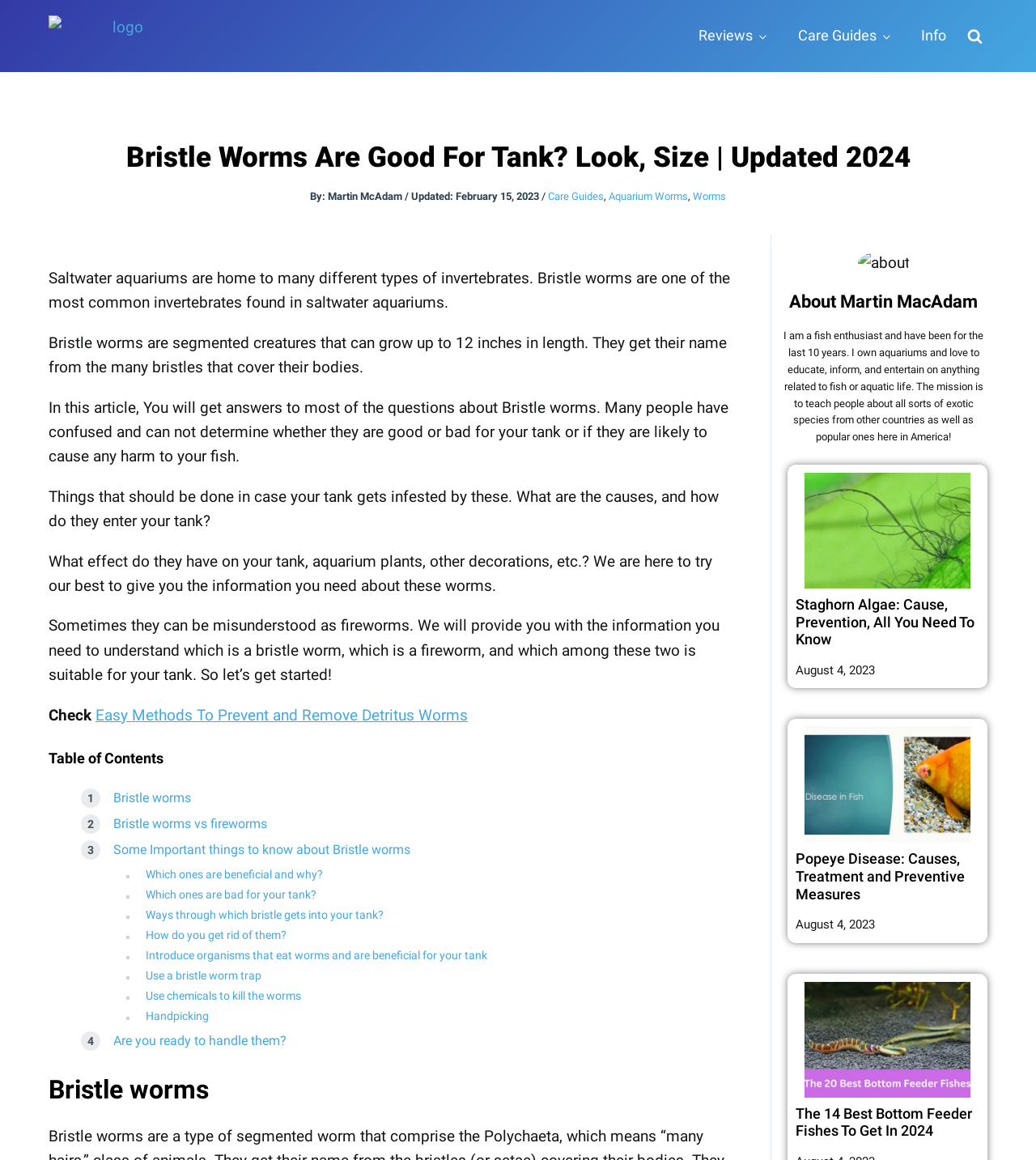What is the maximum length of bristle worms?
Use the information from the screenshot to give a comprehensive response to the question.

According to the article, bristle worms are segmented creatures that can grow up to 12 inches in length, as mentioned in the second paragraph of the article.